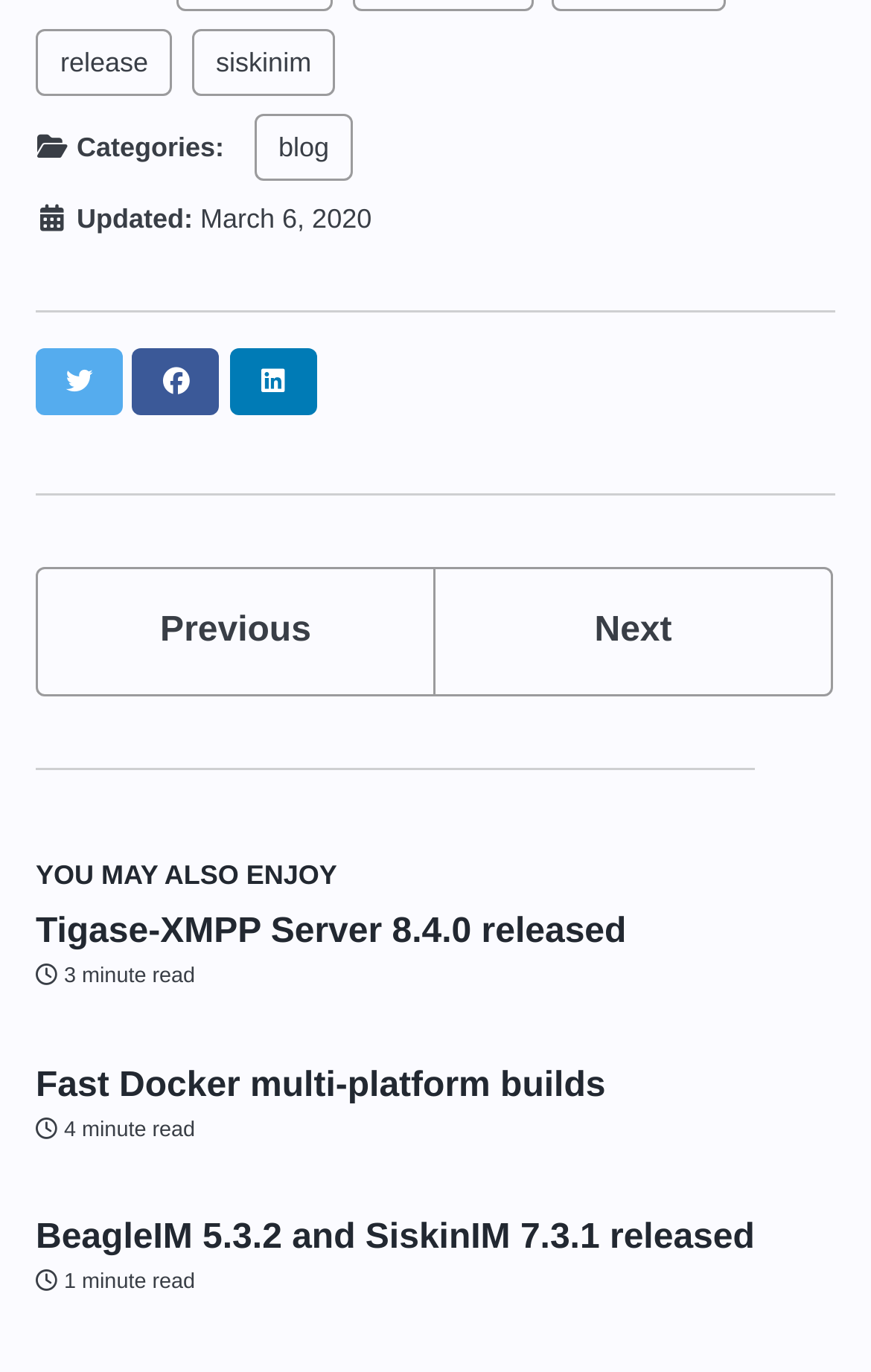Find the bounding box coordinates of the element to click in order to complete the given instruction: "go to next page."

[0.497, 0.413, 0.956, 0.508]